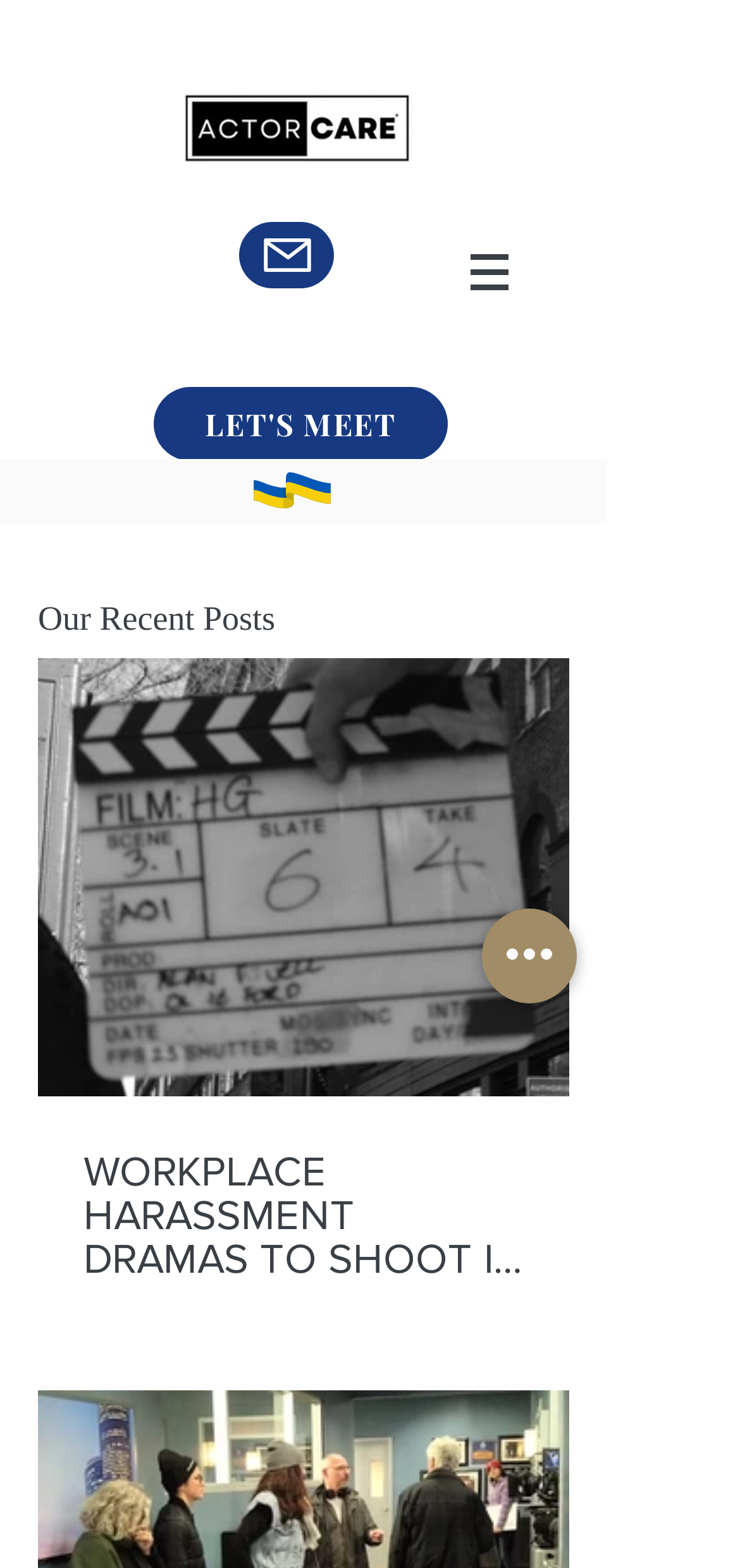Identify the bounding box coordinates for the UI element that matches this description: "Mail".

[0.323, 0.142, 0.451, 0.184]